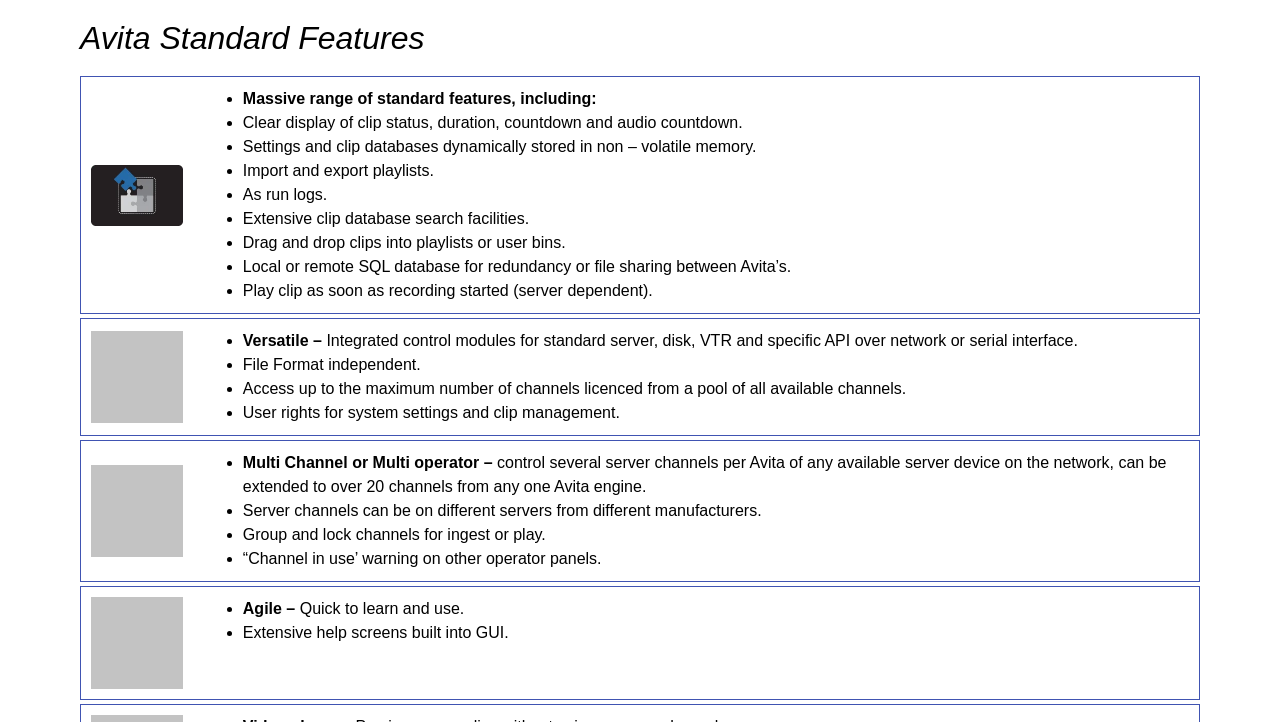What is the purpose of the list markers on this webpage?
Refer to the screenshot and deliver a thorough answer to the question presented.

The list markers on this webpage, represented by the bullet points, are used to indicate various features of Avita. Each list marker is followed by a brief description of a feature, suggesting that the list markers are used to organize and highlight the different features of Avita.